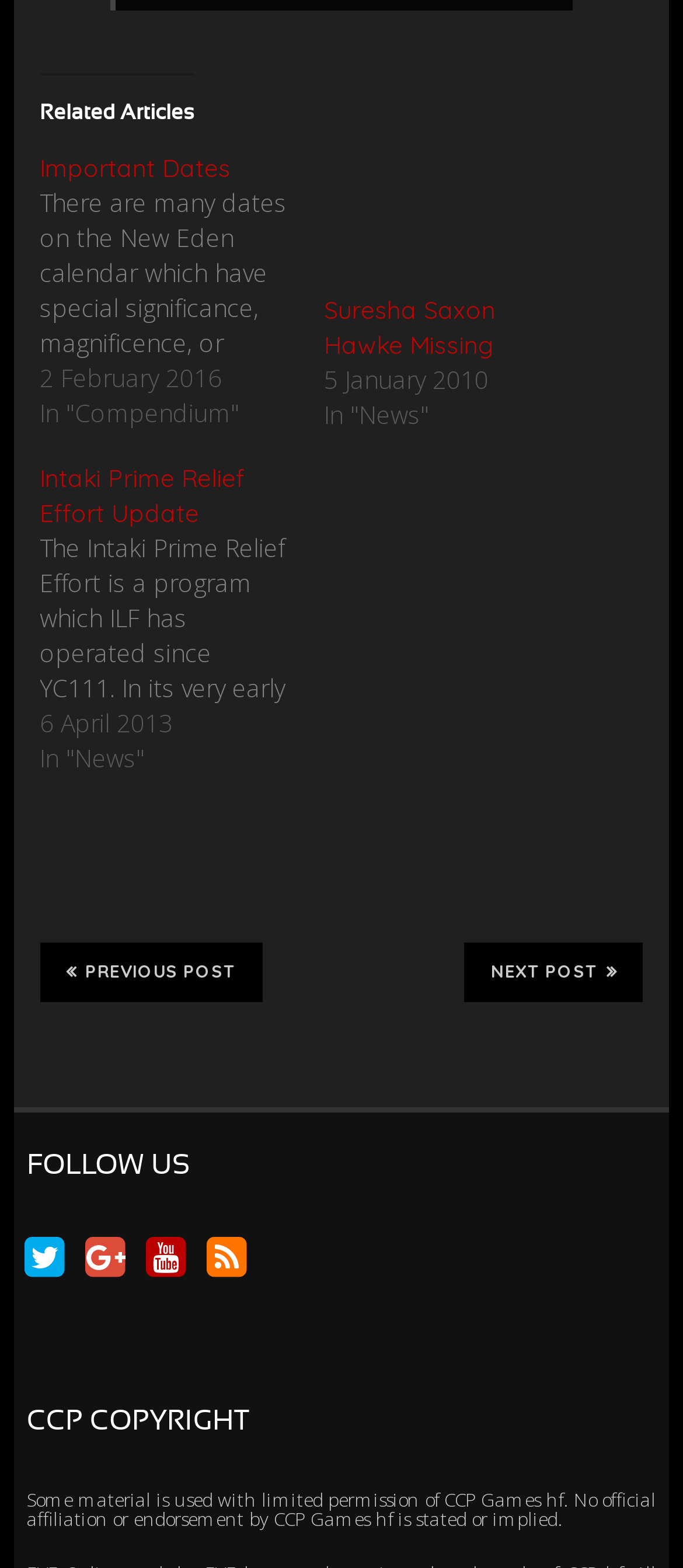What is the date of the 'Intaki Prime Relief Effort Update'?
Using the image as a reference, answer the question in detail.

I found the date associated with the 'Intaki Prime Relief Effort Update' link, which is '6 April 2013', mentioned in the text next to the link.